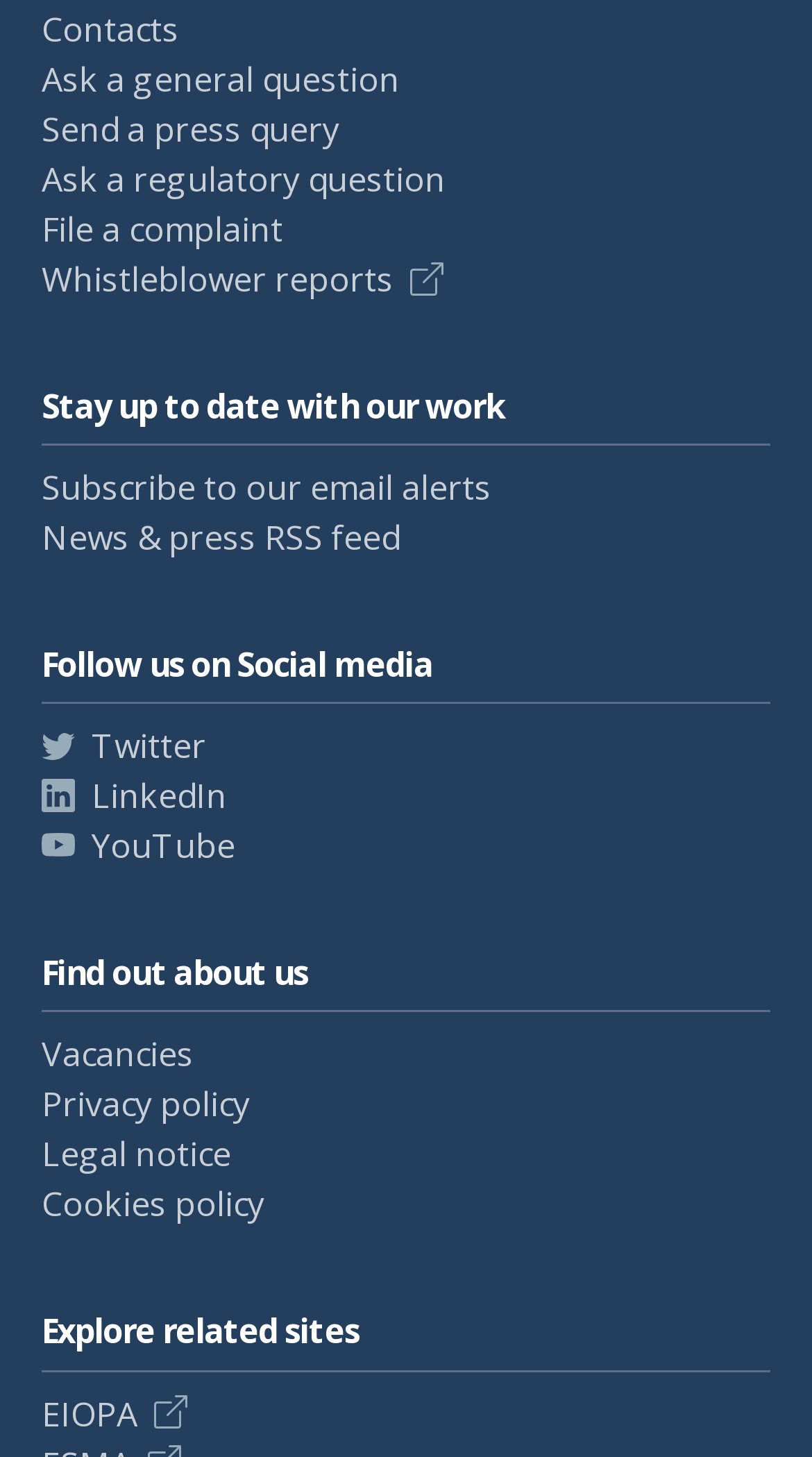Please indicate the bounding box coordinates of the element's region to be clicked to achieve the instruction: "Follow us on Twitter". Provide the coordinates as four float numbers between 0 and 1, i.e., [left, top, right, bottom].

[0.051, 0.496, 0.254, 0.528]